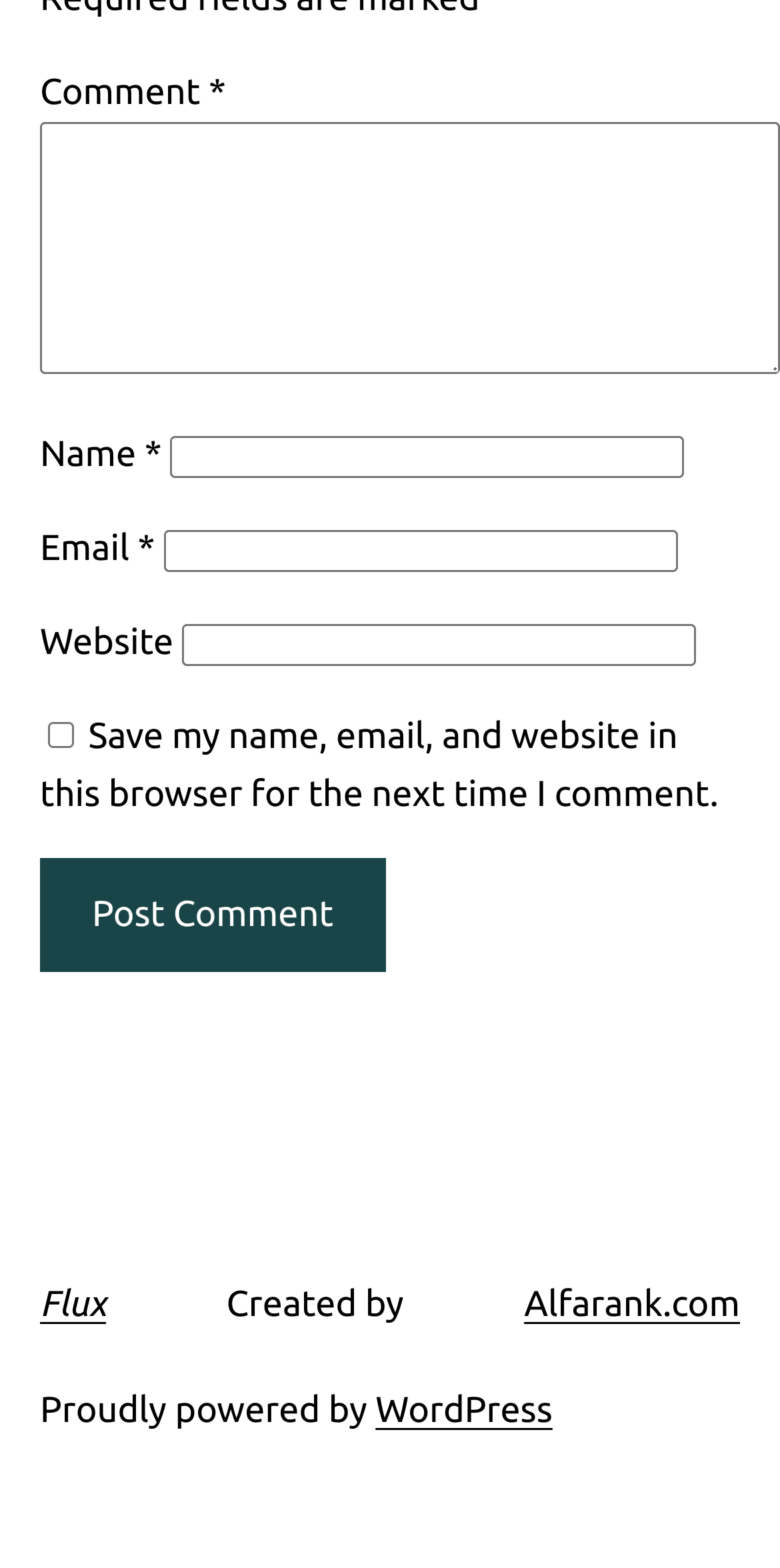Please give a short response to the question using one word or a phrase:
What is the checkbox below the 'Email' text box for?

Save comment info